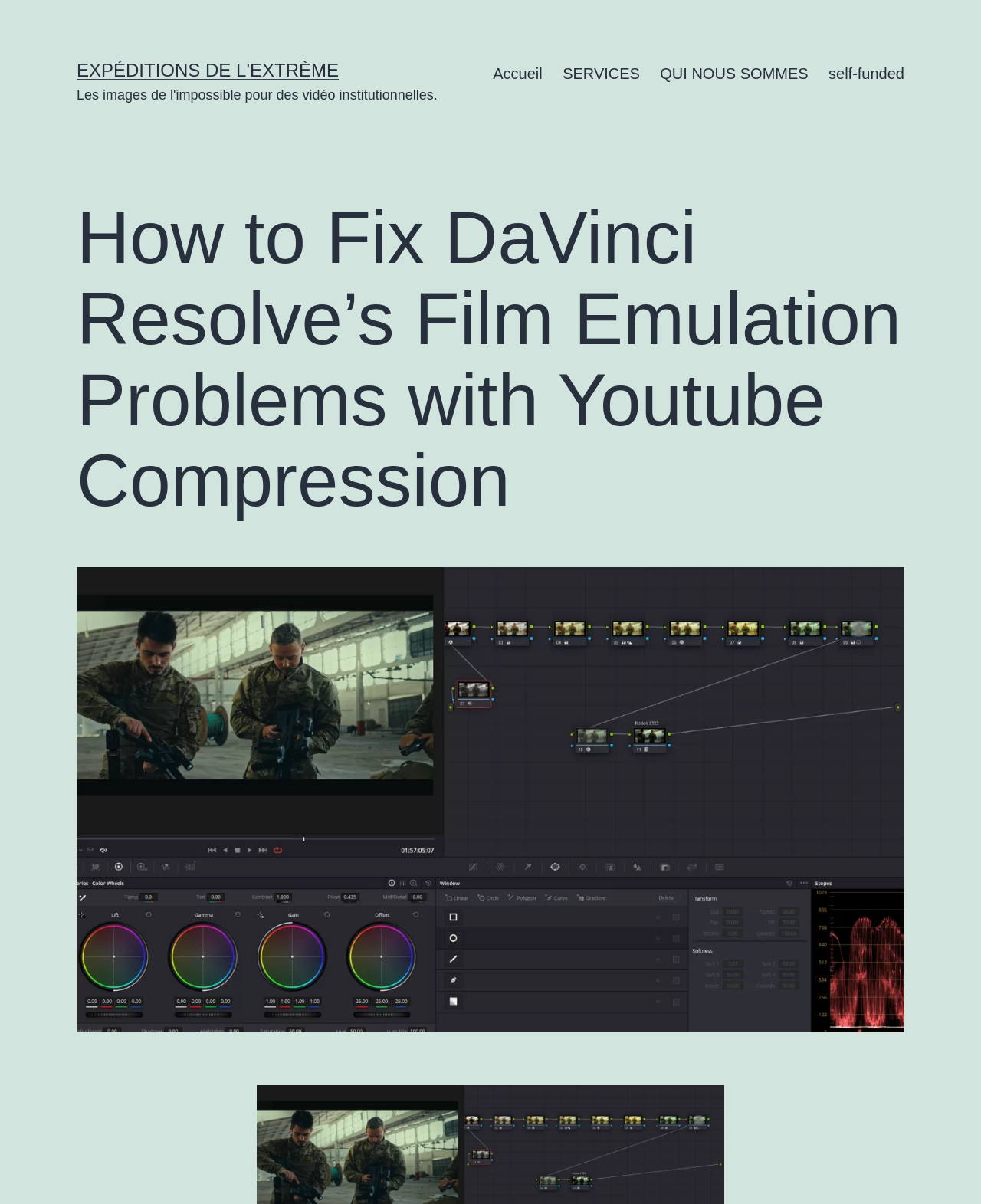Determine the bounding box for the described HTML element: "Expéditions de l'Extrème". Ensure the coordinates are four float numbers between 0 and 1 in the format [left, top, right, bottom].

[0.078, 0.05, 0.345, 0.067]